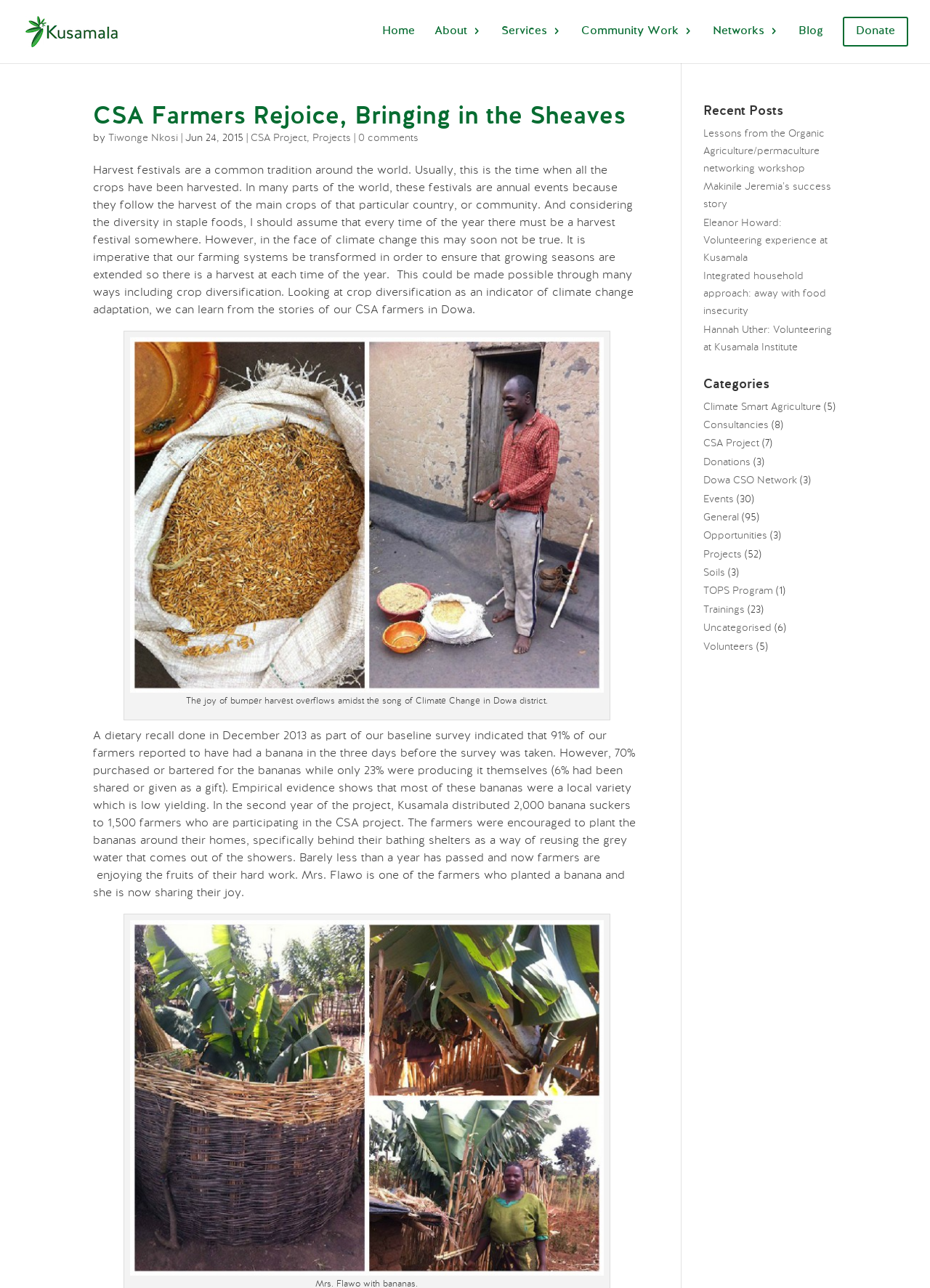Locate the bounding box coordinates of the element you need to click to accomplish the task described by this instruction: "Click on the 'Home' link".

[0.411, 0.02, 0.446, 0.041]